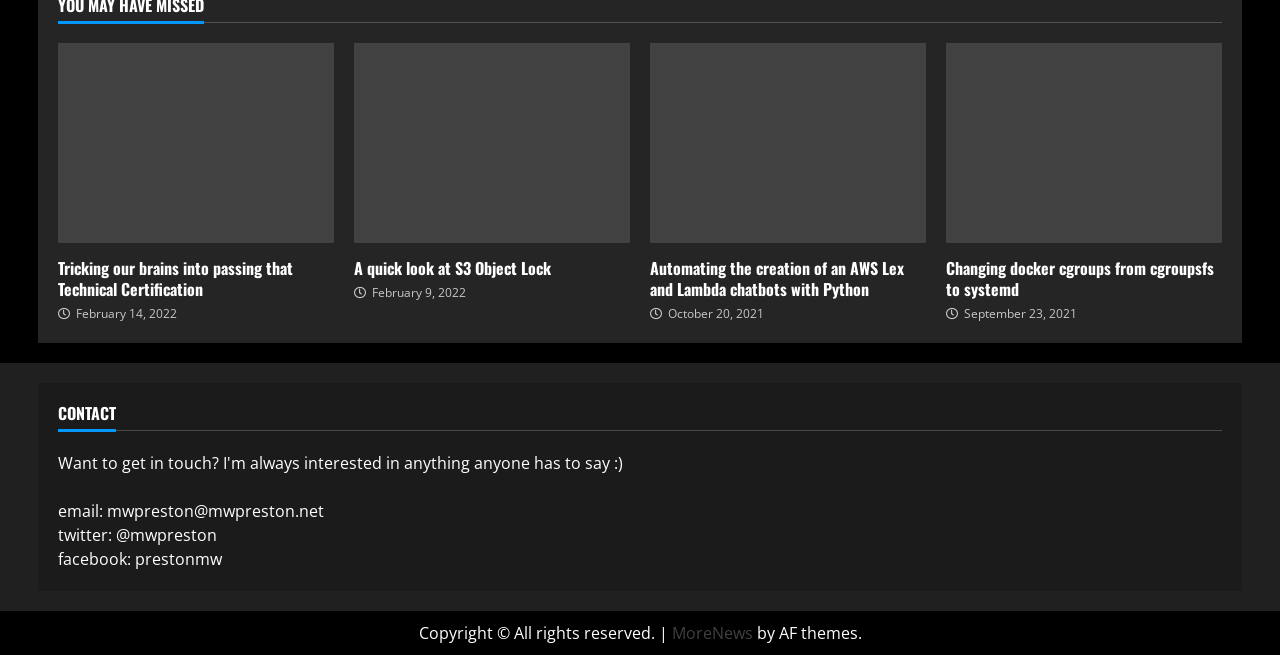Determine the bounding box coordinates for the HTML element described here: "MoreNews".

[0.525, 0.949, 0.588, 0.983]